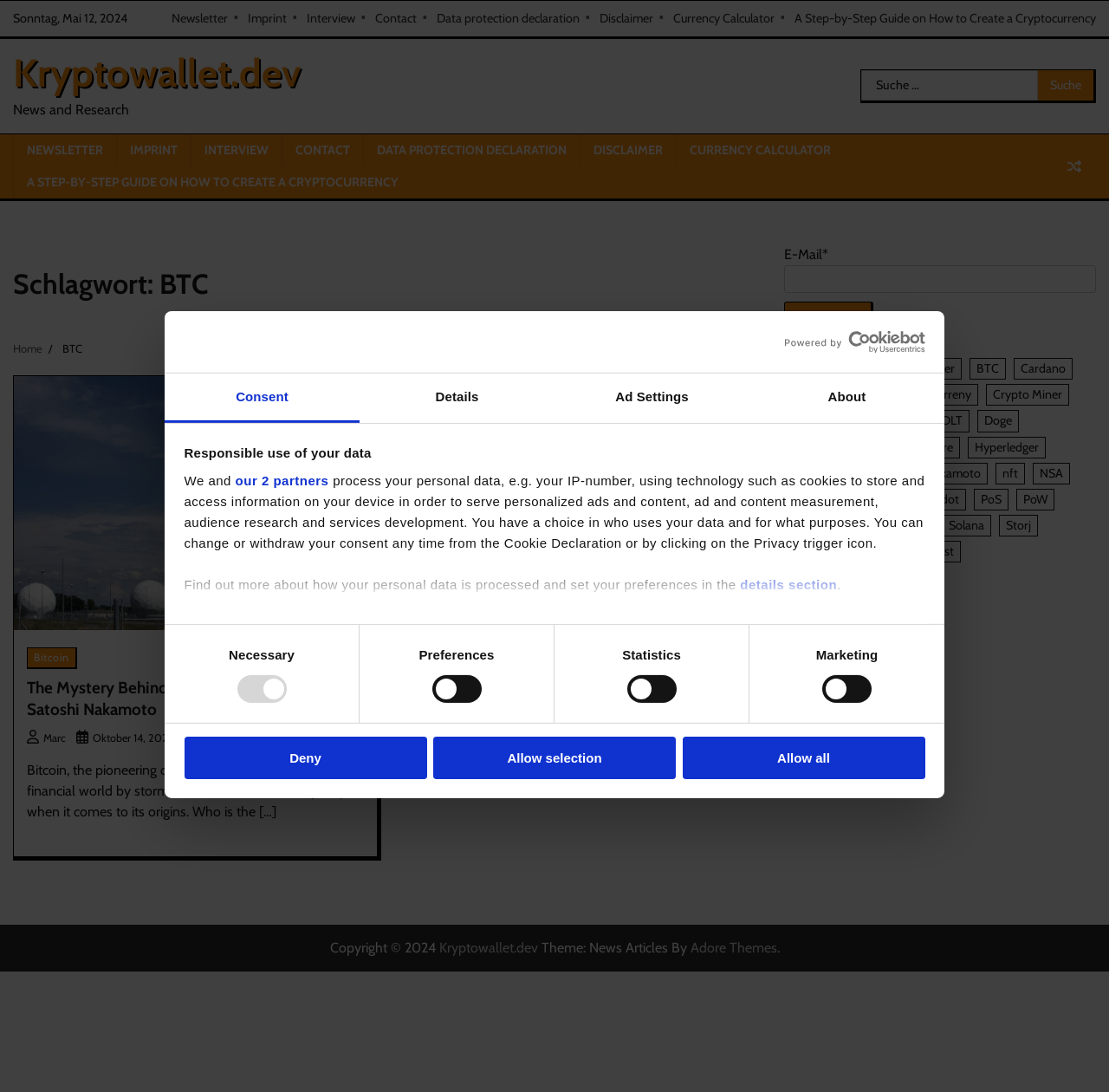Provide your answer in one word or a succinct phrase for the question: 
What is the name of the guide mentioned in the webpage?

A Step-by-Step Guide on How to Create a Cryptocurrency